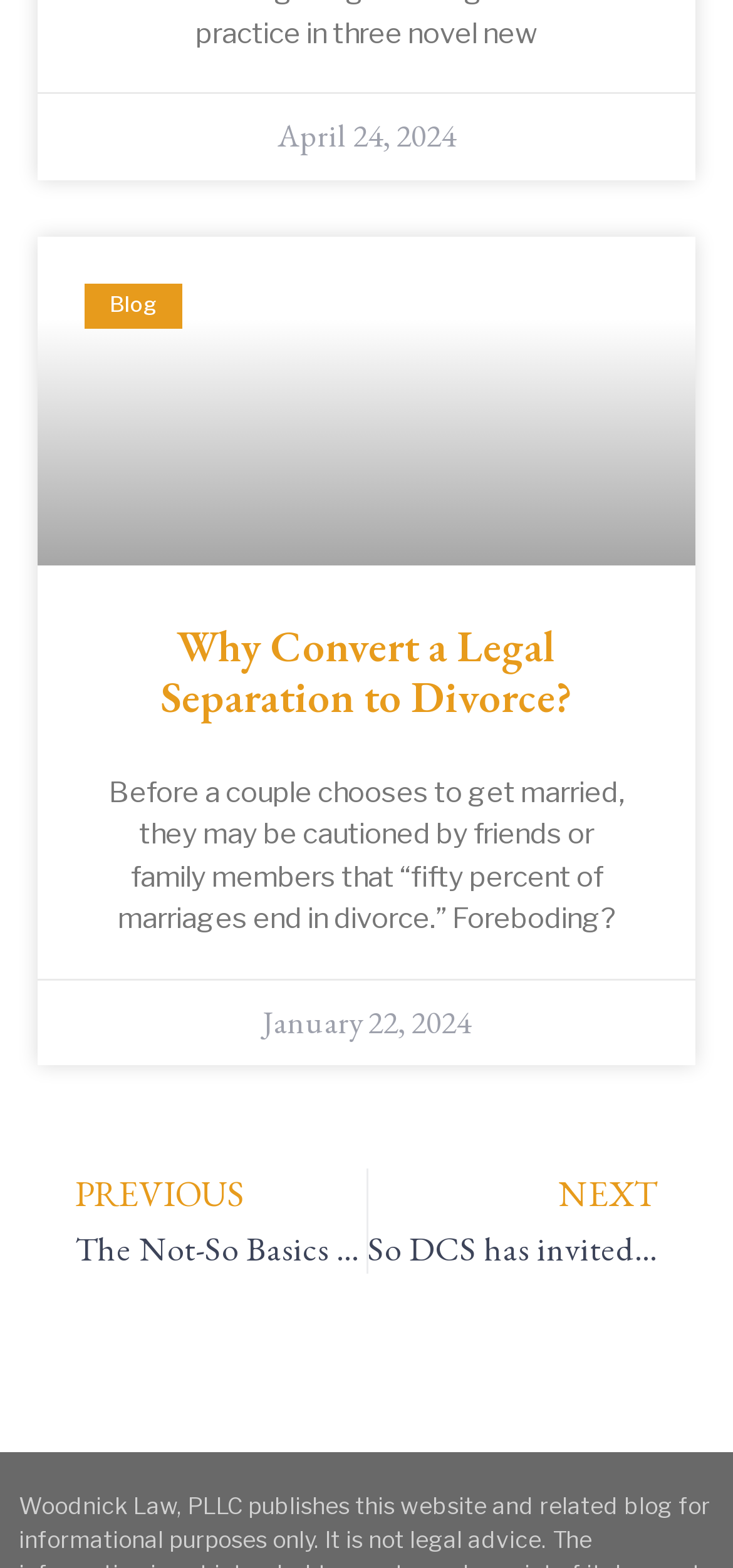Answer the question in a single word or phrase:
What is the category of the blog post?

Blog